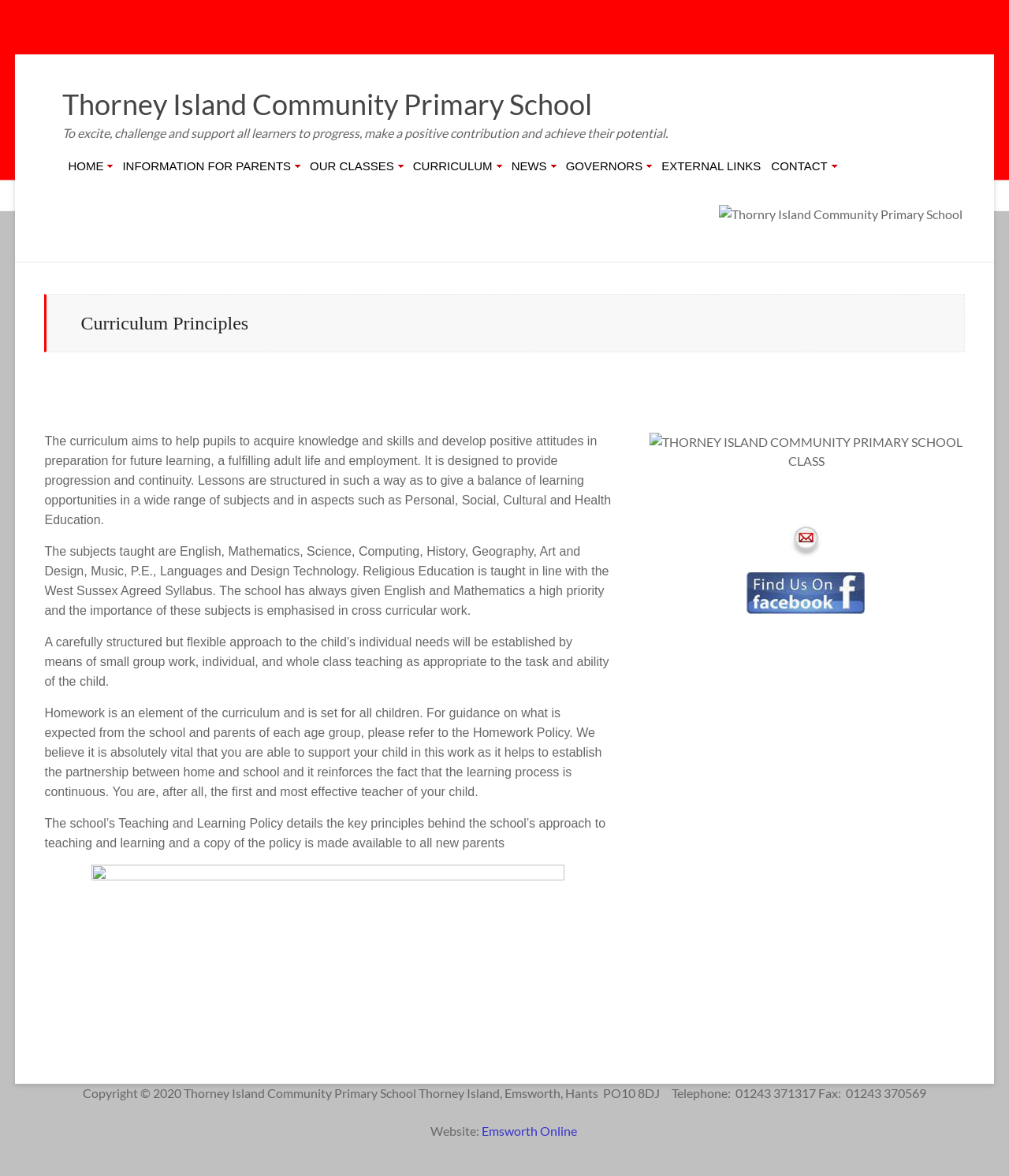Find the bounding box coordinates for the element that must be clicked to complete the instruction: "Visit the school's Facebook page". The coordinates should be four float numbers between 0 and 1, indicated as [left, top, right, bottom].

[0.74, 0.488, 0.857, 0.501]